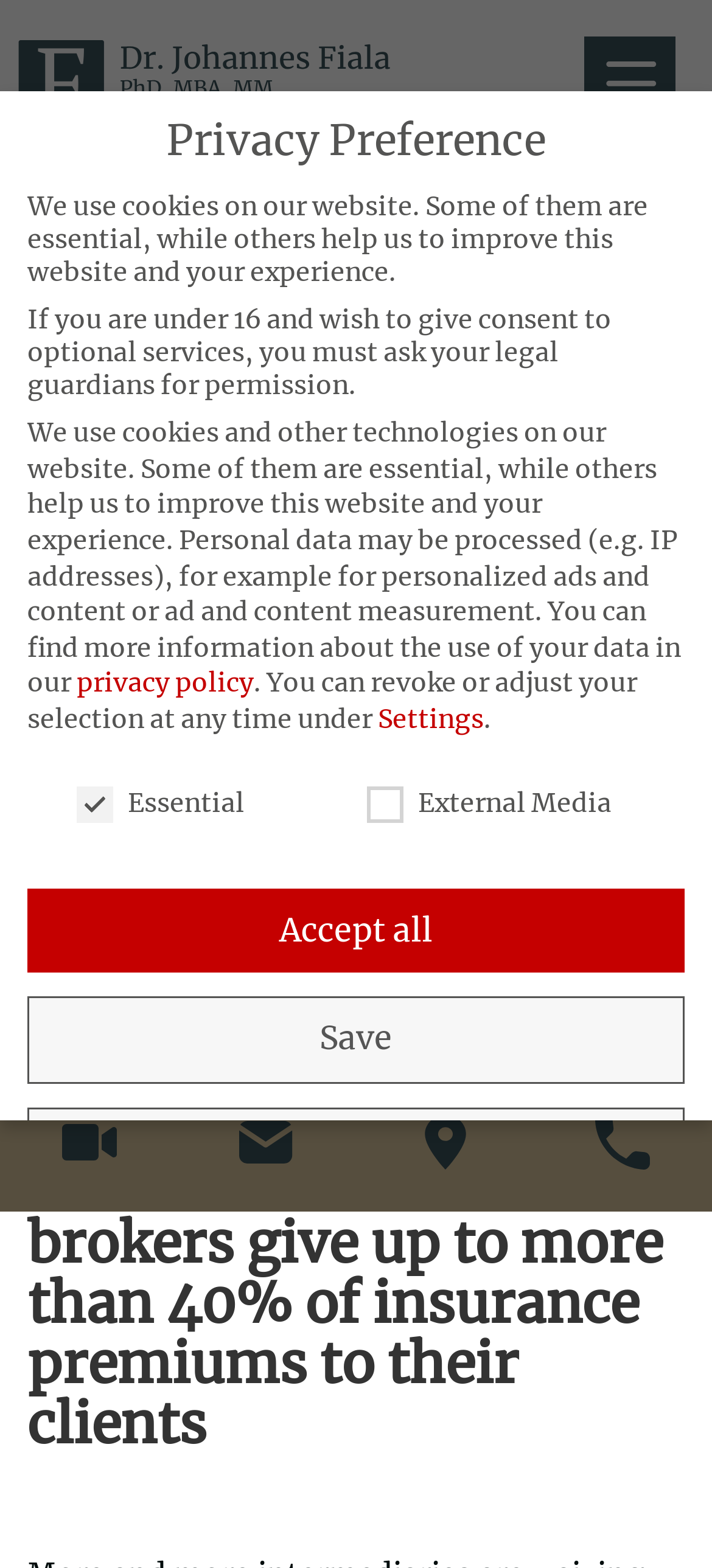Please provide the bounding box coordinates for the element that needs to be clicked to perform the instruction: "Read more about privacy policy". The coordinates must consist of four float numbers between 0 and 1, formatted as [left, top, right, bottom].

[0.108, 0.425, 0.356, 0.446]